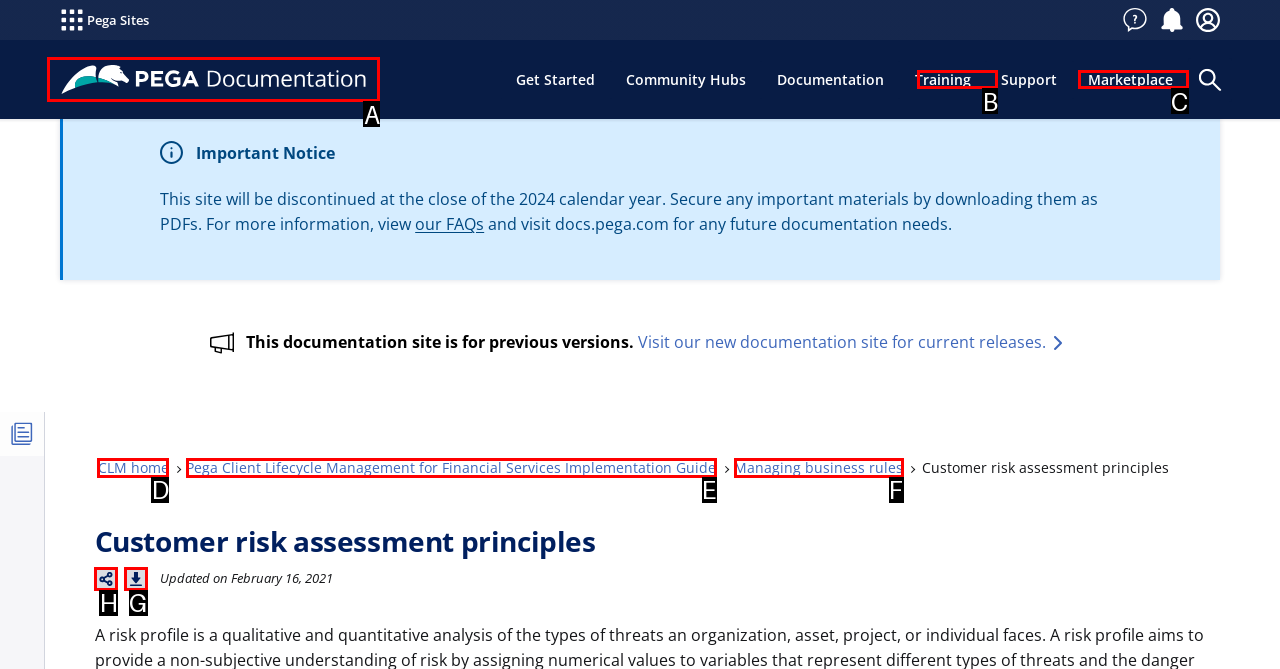From the given options, choose the one to complete the task: Share
Indicate the letter of the correct option.

H